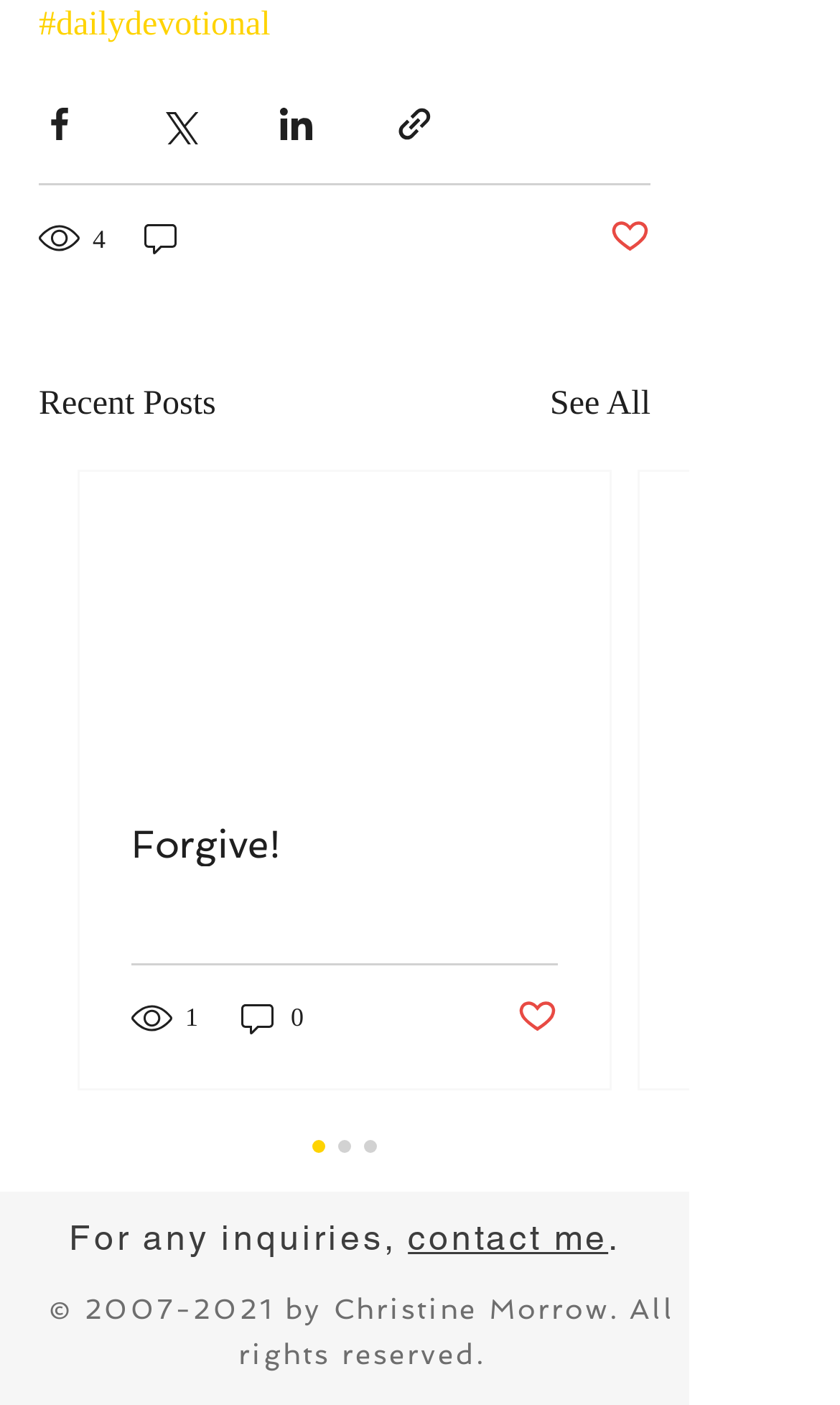Use a single word or phrase to answer the question: What is the number of views for the first post?

4